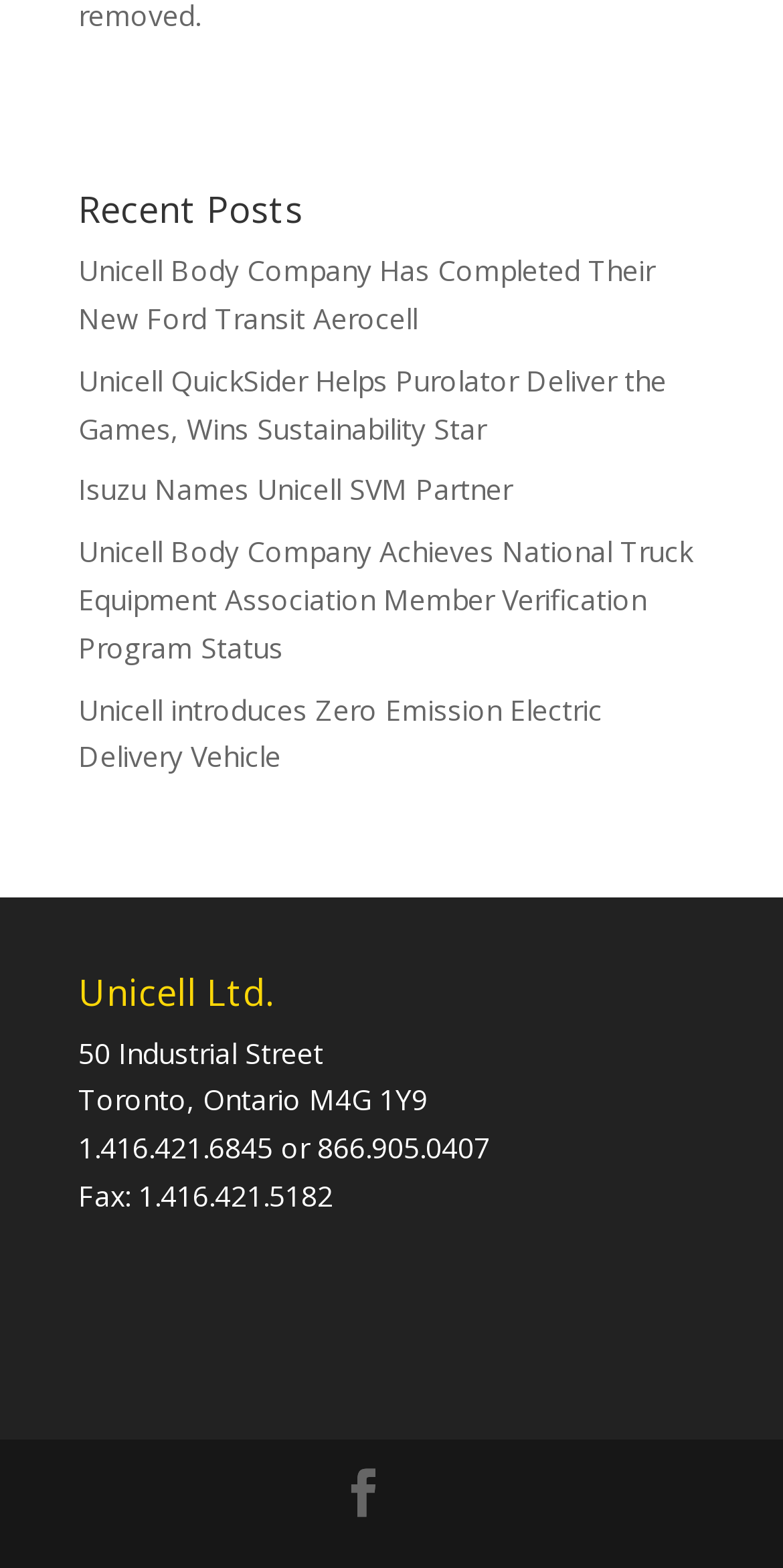What is the topic of the first recent post?
Based on the image, answer the question with a single word or brief phrase.

Ford Transit Aerocell